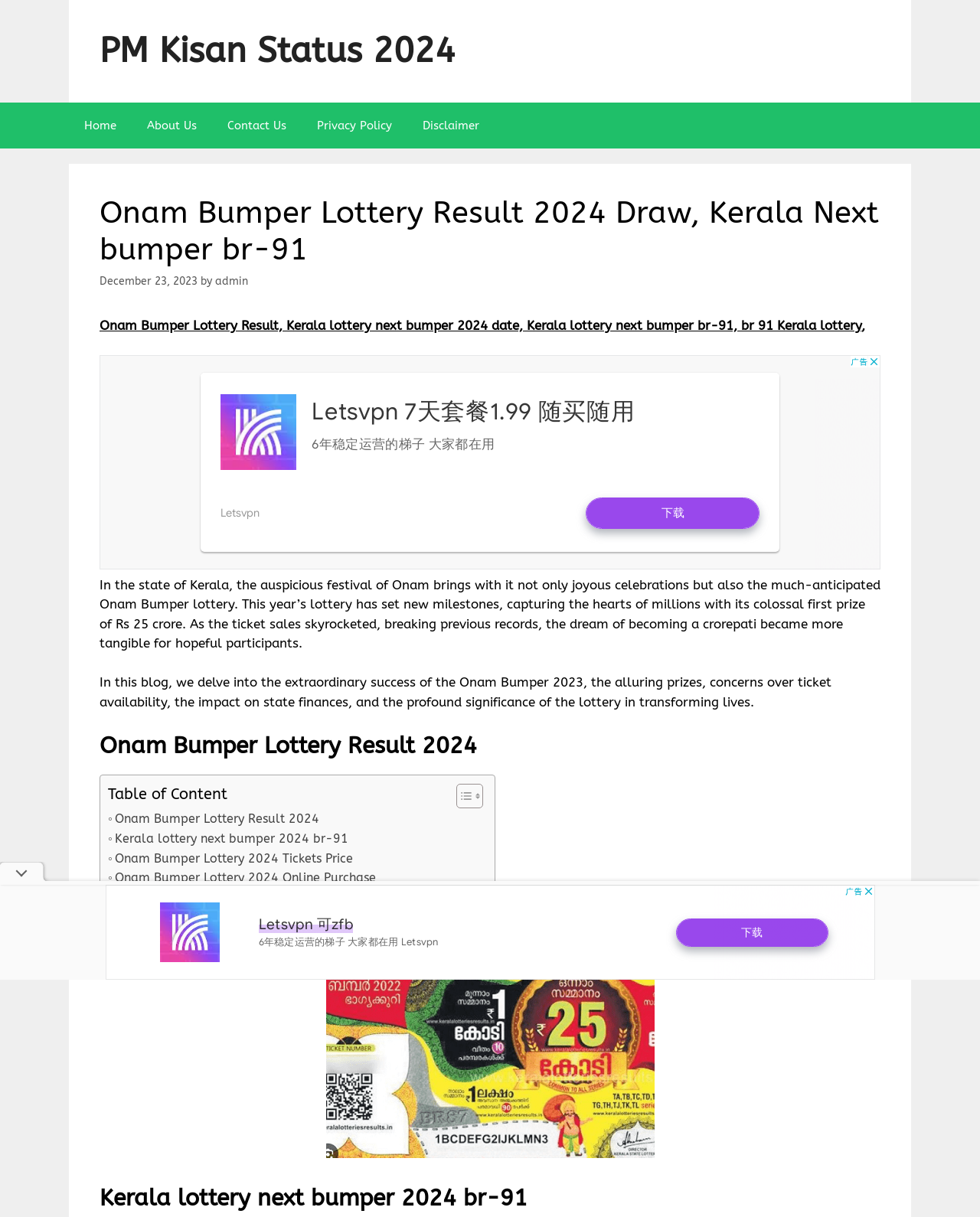Reply to the question with a single word or phrase:
How many sections are there in the table of content?

9